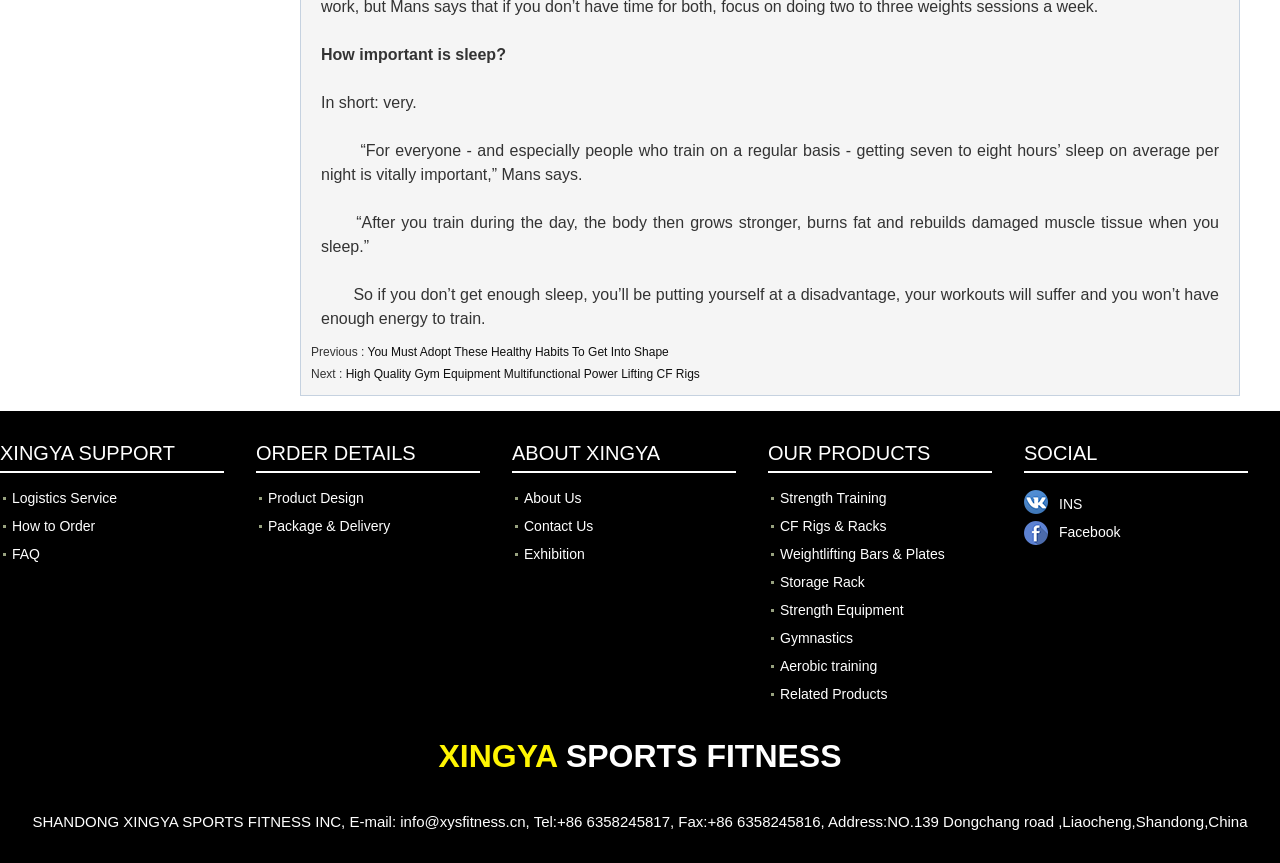Predict the bounding box of the UI element based on the description: "Weightlifting Bars & Plates". The coordinates should be four float numbers between 0 and 1, formatted as [left, top, right, bottom].

[0.609, 0.632, 0.738, 0.651]